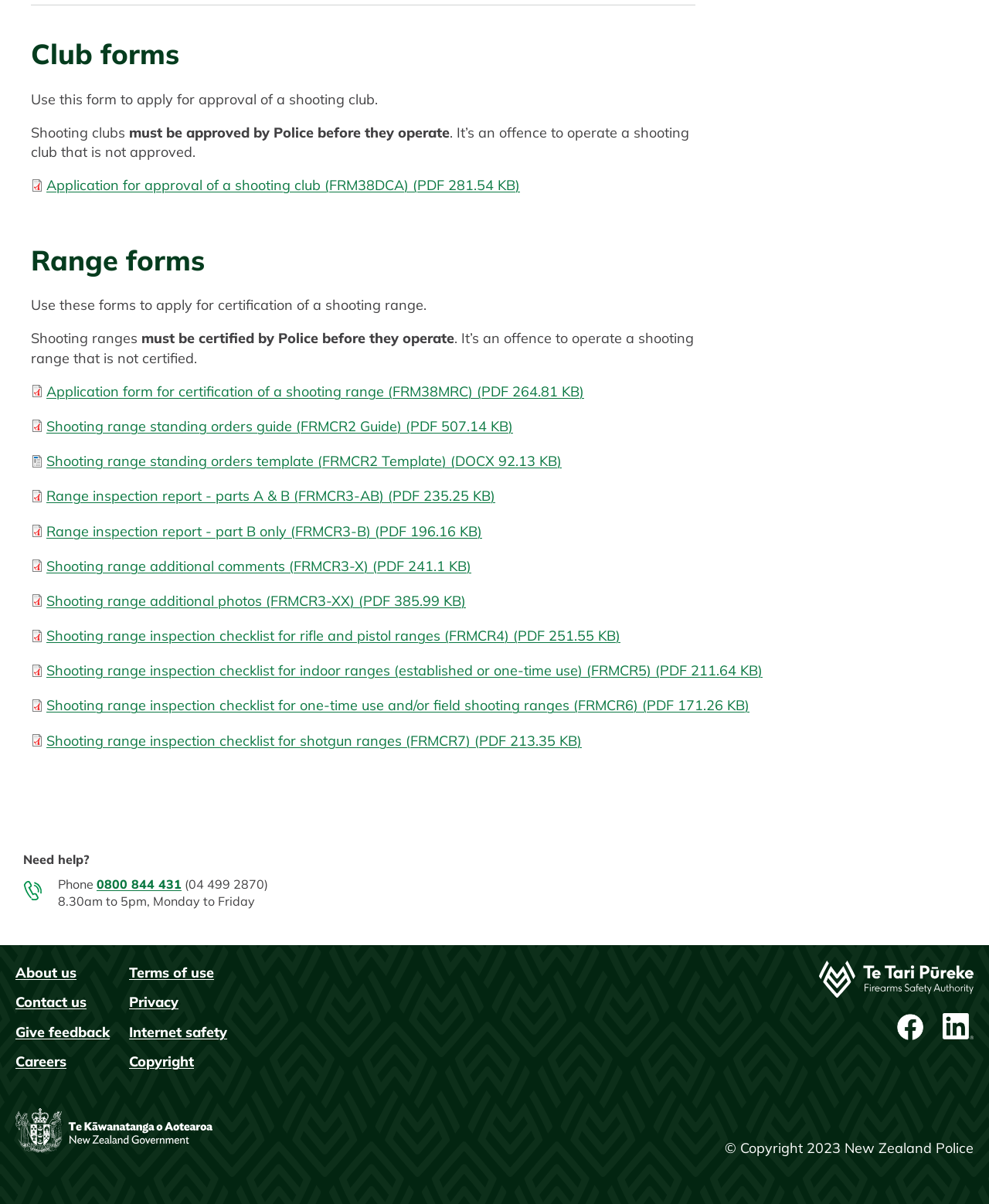Determine the bounding box coordinates of the clickable region to follow the instruction: "Click the 'Range inspection report - parts A & B' link".

[0.031, 0.404, 0.501, 0.42]